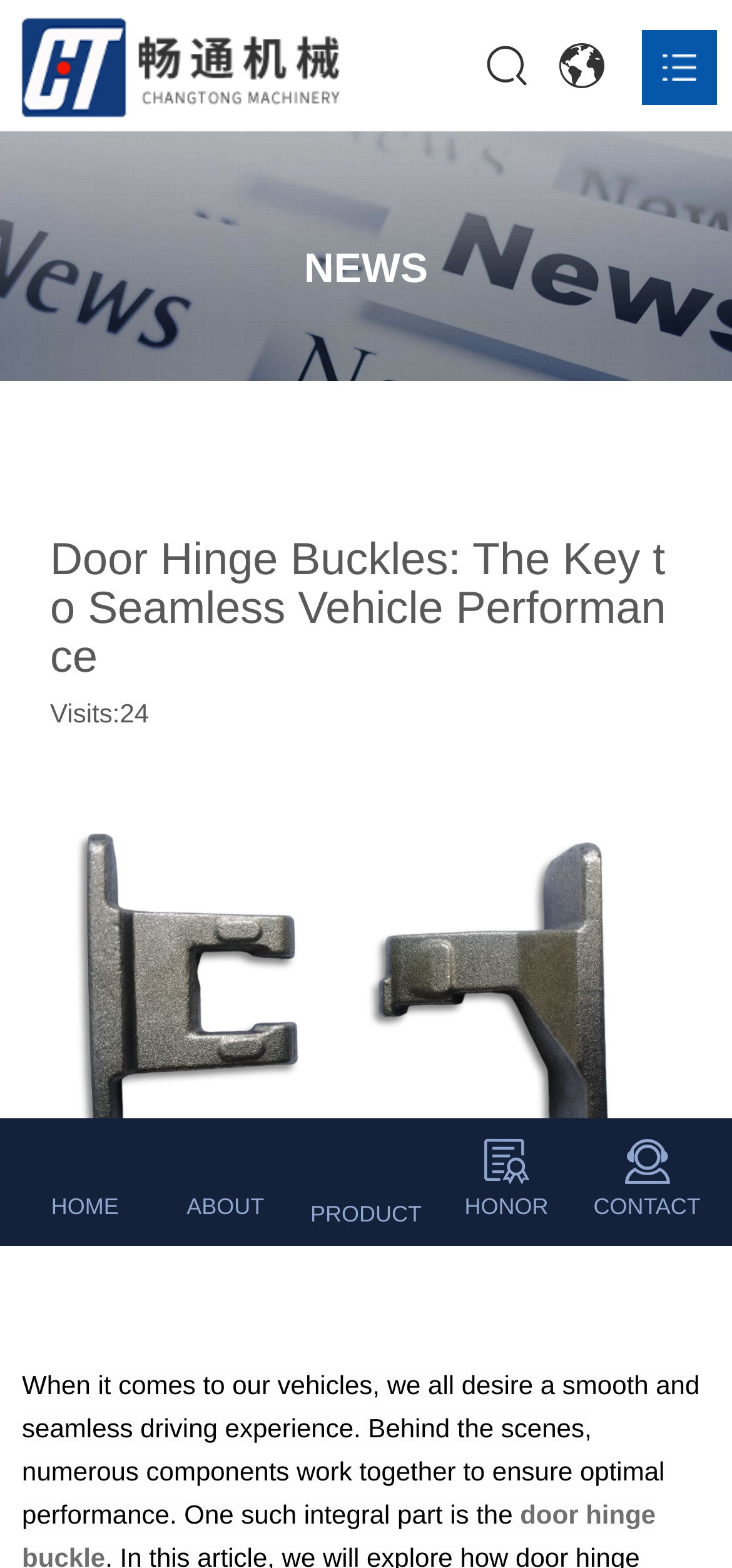Identify the bounding box for the described UI element: "QUALITY ASSURANCE".

[0.05, 0.309, 0.95, 0.364]